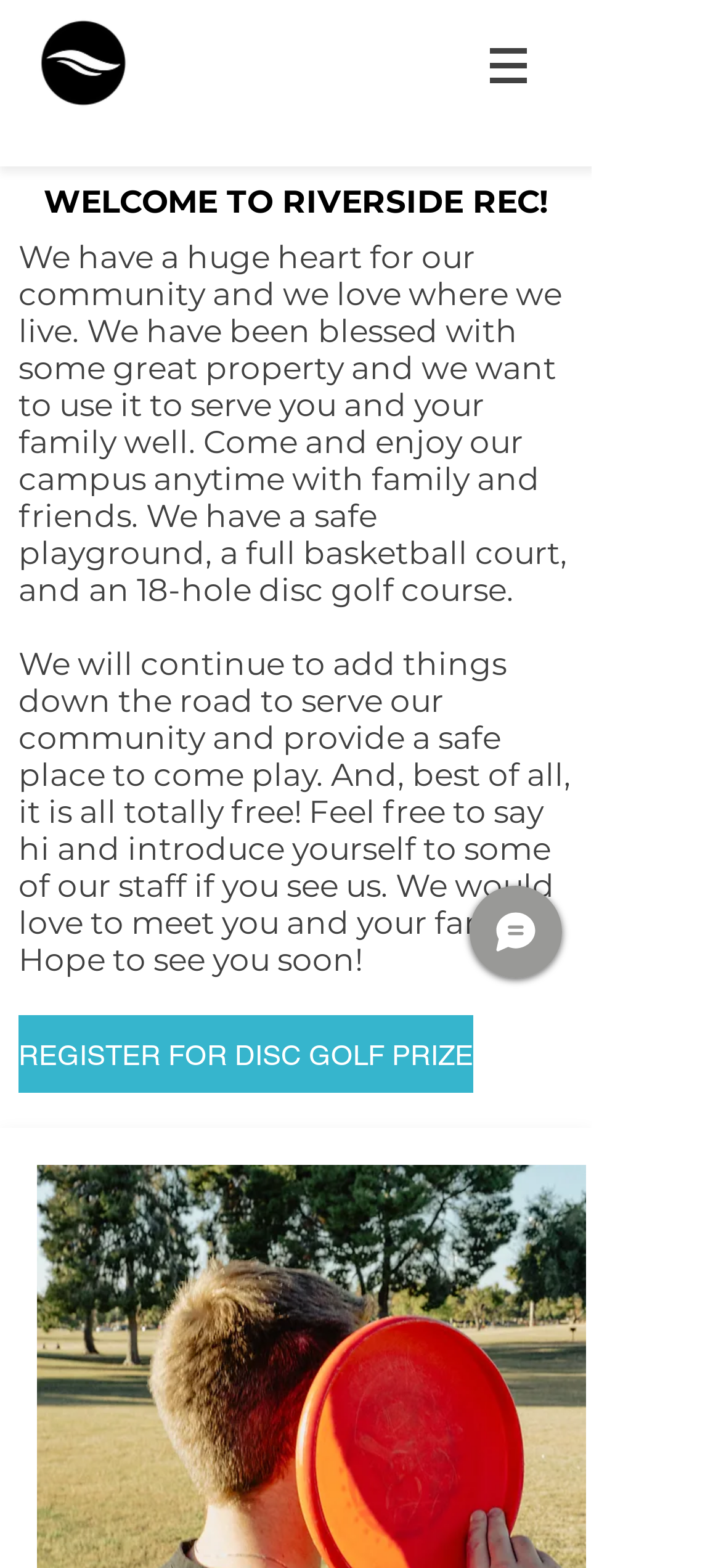From the image, can you give a detailed response to the question below:
What facilities are available on the campus?

The text mentions 'a safe playground, a full basketball court, and an 18-hole disc golf course' as the facilities available on the campus.